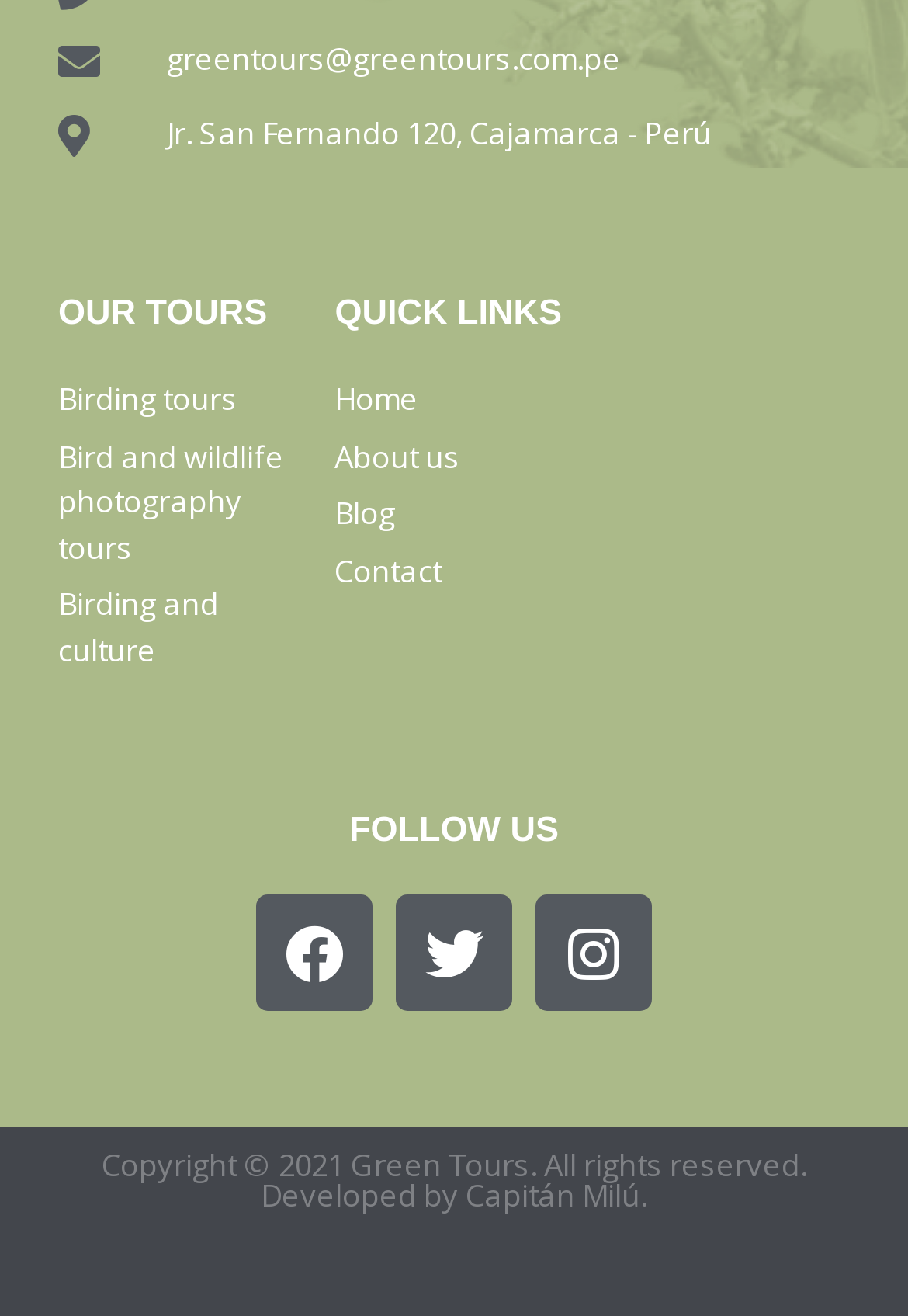Given the description: "Facebook", determine the bounding box coordinates of the UI element. The coordinates should be formatted as four float numbers between 0 and 1, [left, top, right, bottom].

[0.238, 0.956, 0.277, 0.983]